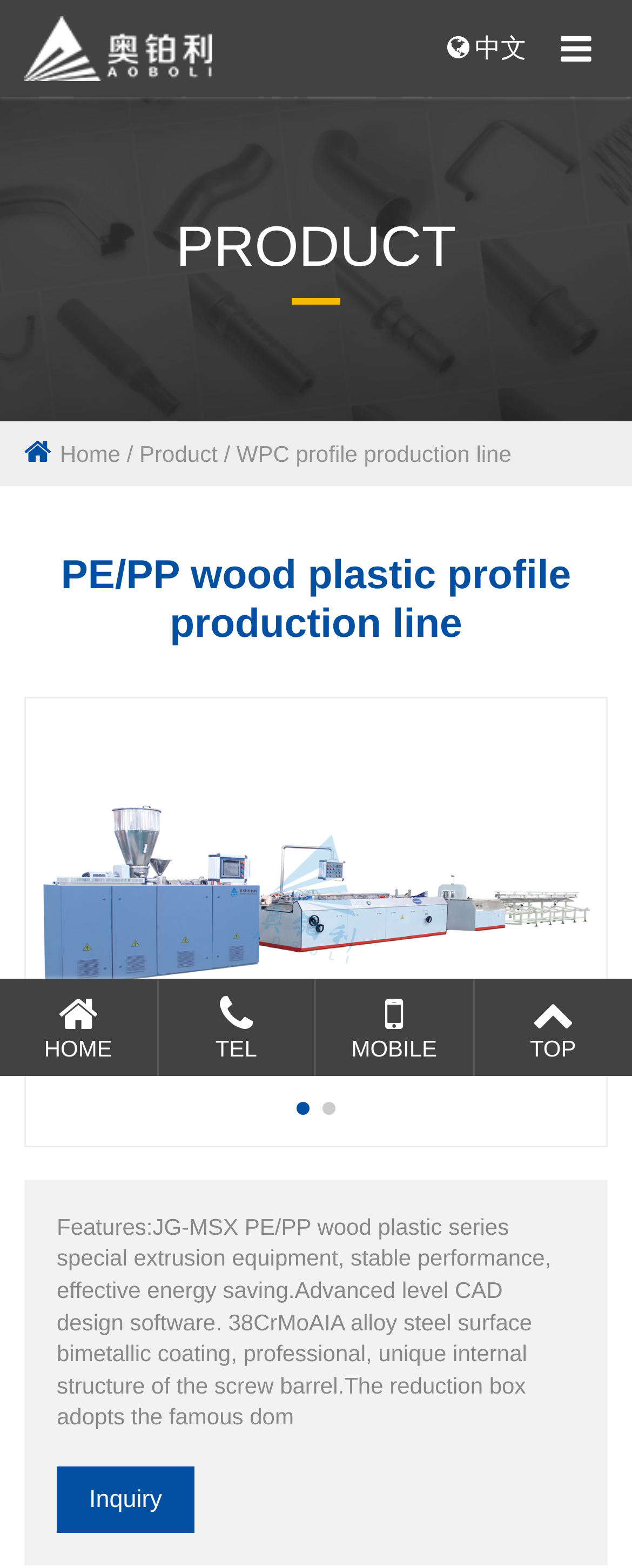Identify the bounding box coordinates of the clickable region necessary to fulfill the following instruction: "View the image related to gender-neutral bathrooms". The bounding box coordinates should be four float numbers between 0 and 1, i.e., [left, top, right, bottom].

None